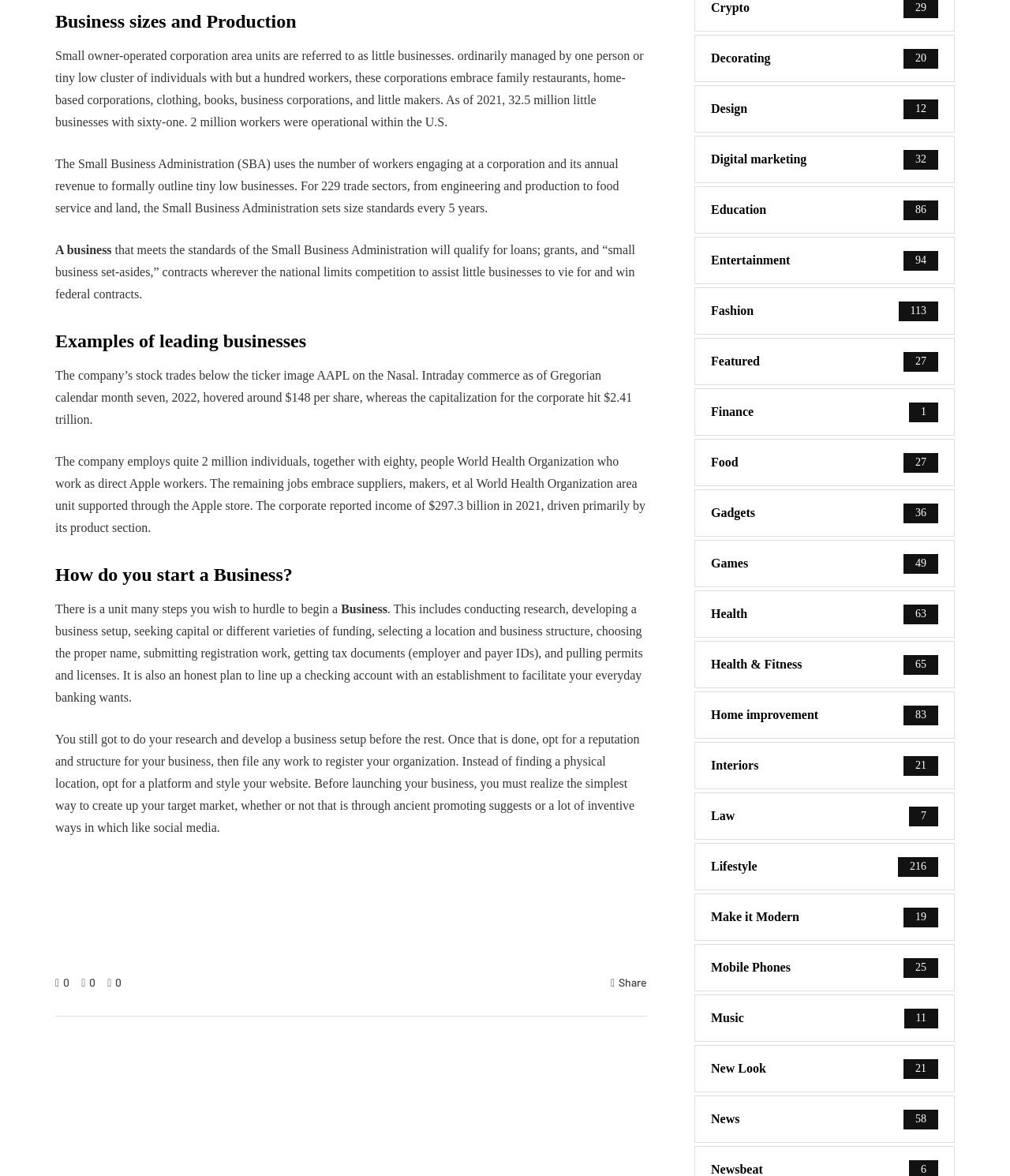Provide the bounding box coordinates of the section that needs to be clicked to accomplish the following instruction: "Click on 'Decorating 20'."

[0.688, 0.03, 0.945, 0.07]